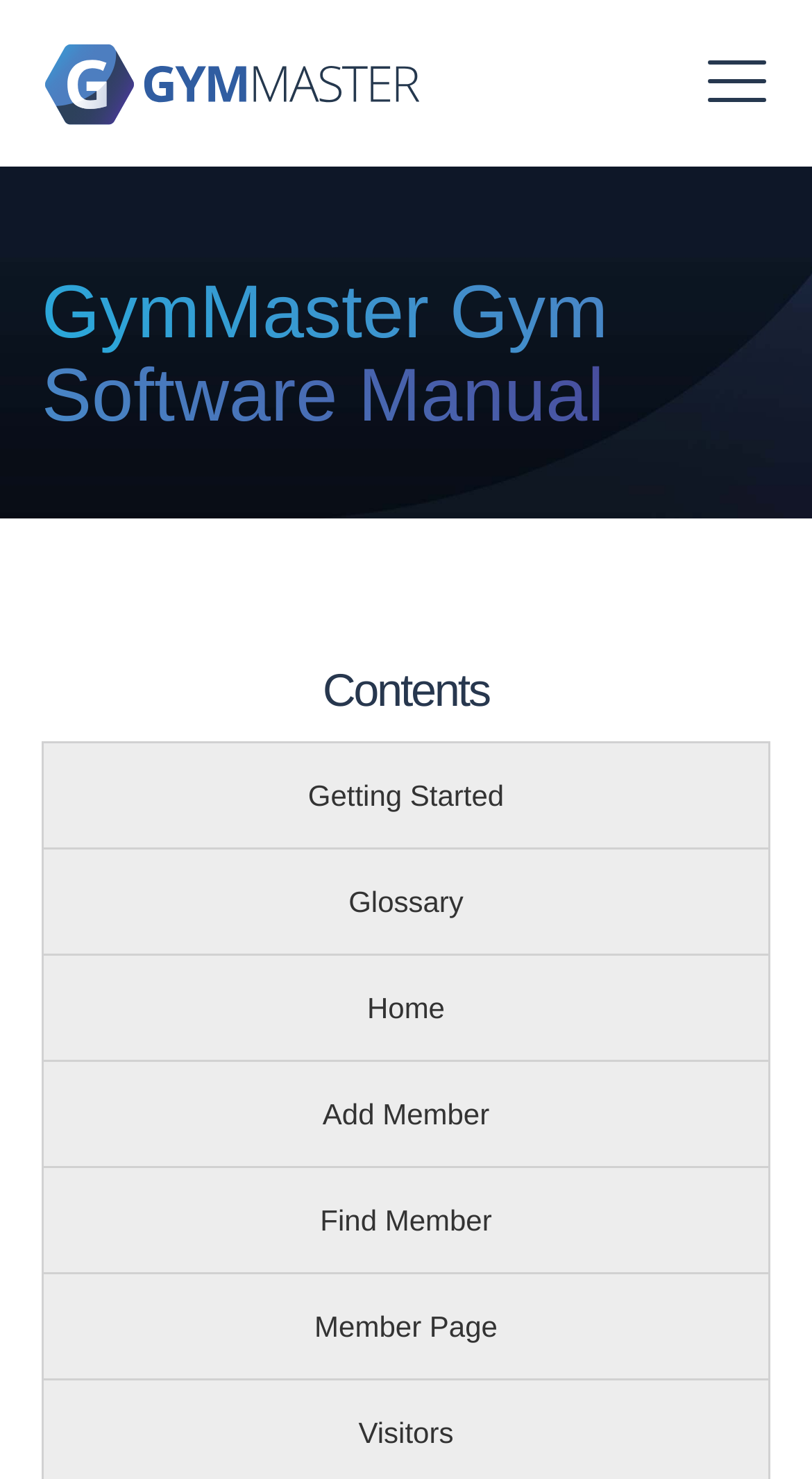What is the second heading on the webpage?
Based on the image, respond with a single word or phrase.

Contents